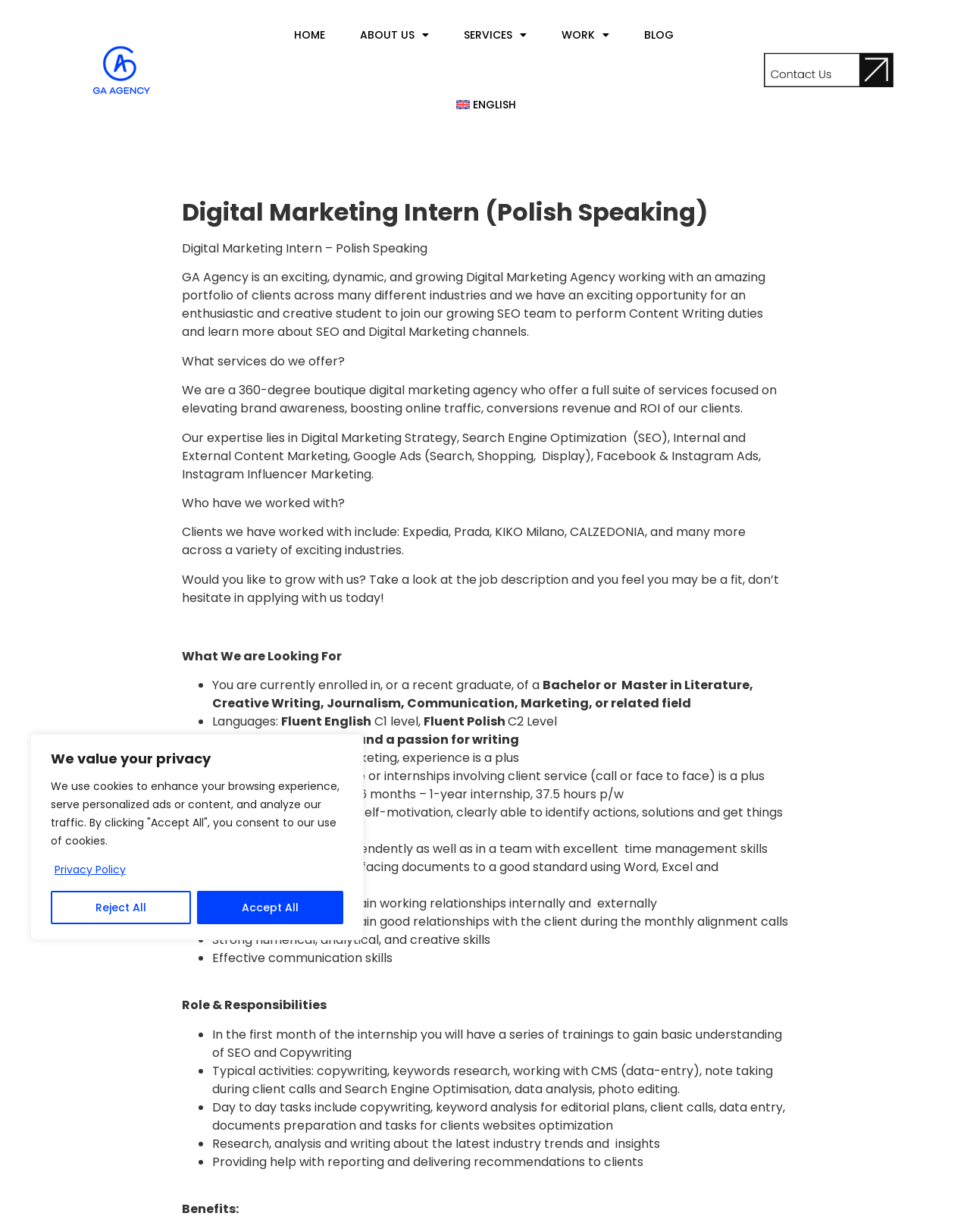Find and provide the bounding box coordinates for the UI element described with: "Blog".

[0.648, 0.0, 0.71, 0.057]